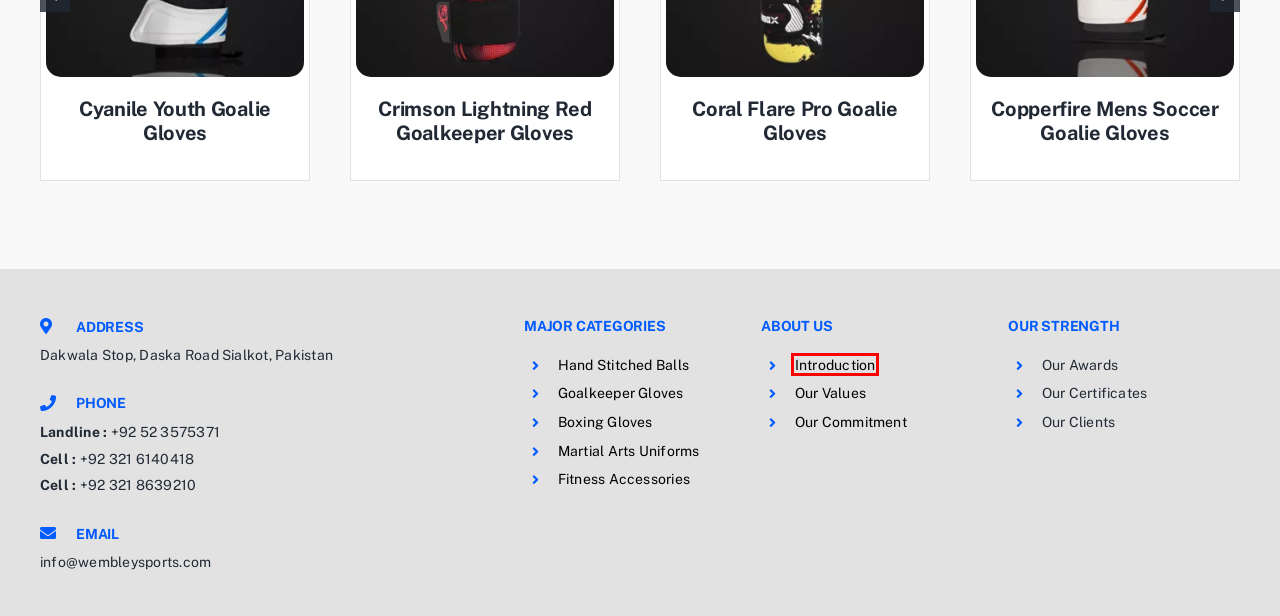You are provided with a screenshot of a webpage containing a red rectangle bounding box. Identify the webpage description that best matches the new webpage after the element in the bounding box is clicked. Here are the potential descriptions:
A. Hand Stitched Balls – Wembley Sports
B. Fitness Accessories – Wembley Sports
C. Gallery – Wembley Sports
D. Our Values – Wembley Sports
E. Our Commitment – Wembley Sports
F. Our Introduction – Wembley Sports
G. Martial Arts Uniforms – Wembley Sports
H. Boxing Gloves – Wembley Sports

F